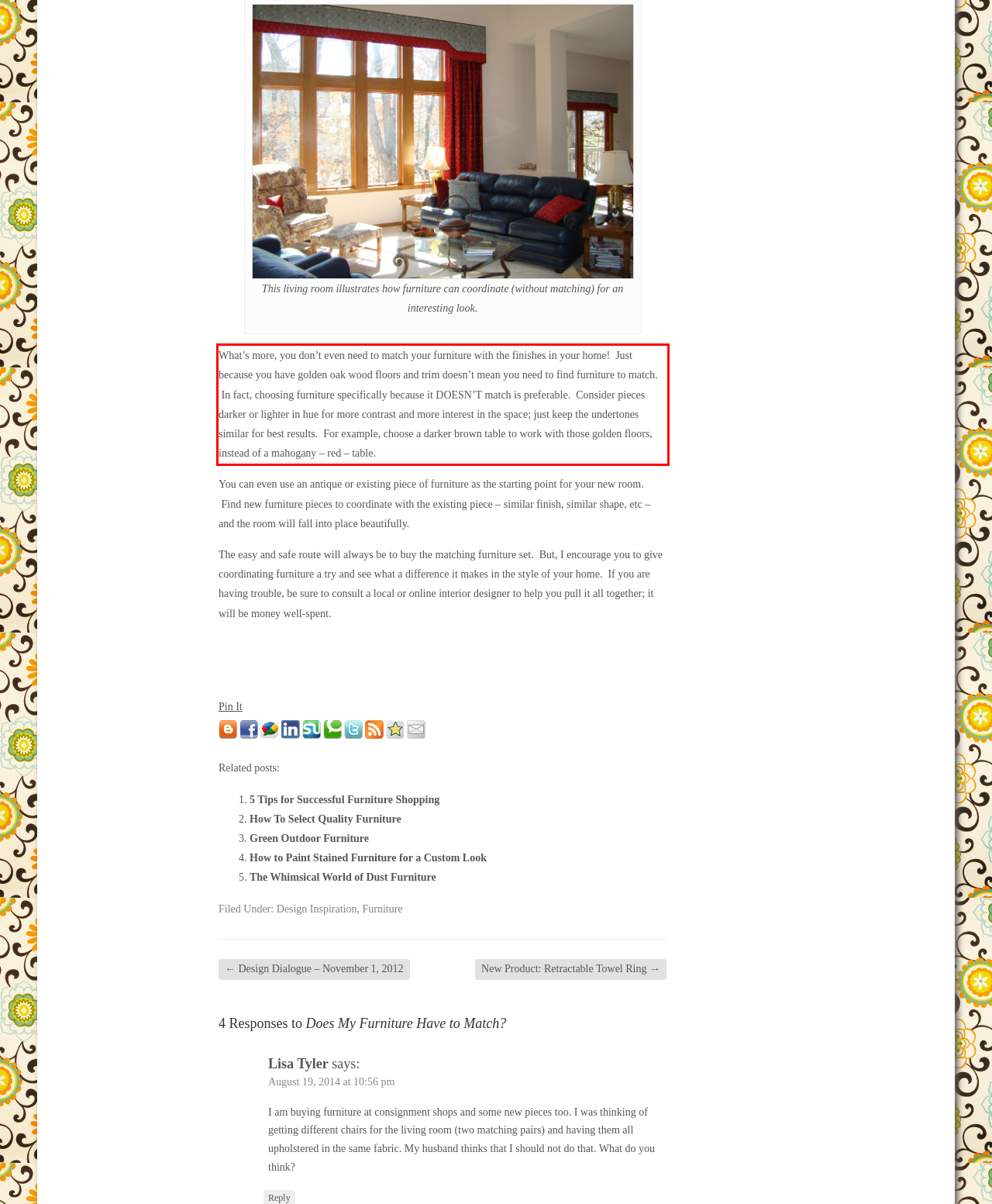View the screenshot of the webpage and identify the UI element surrounded by a red bounding box. Extract the text contained within this red bounding box.

What’s more, you don’t even need to match your furniture with the finishes in your home! Just because you have golden oak wood floors and trim doesn’t mean you need to find furniture to match. In fact, choosing furniture specifically because it DOESN’T match is preferable. Consider pieces darker or lighter in hue for more contrast and more interest in the space; just keep the undertones similar for best results. For example, choose a darker brown table to work with those golden floors, instead of a mahogany – red – table.